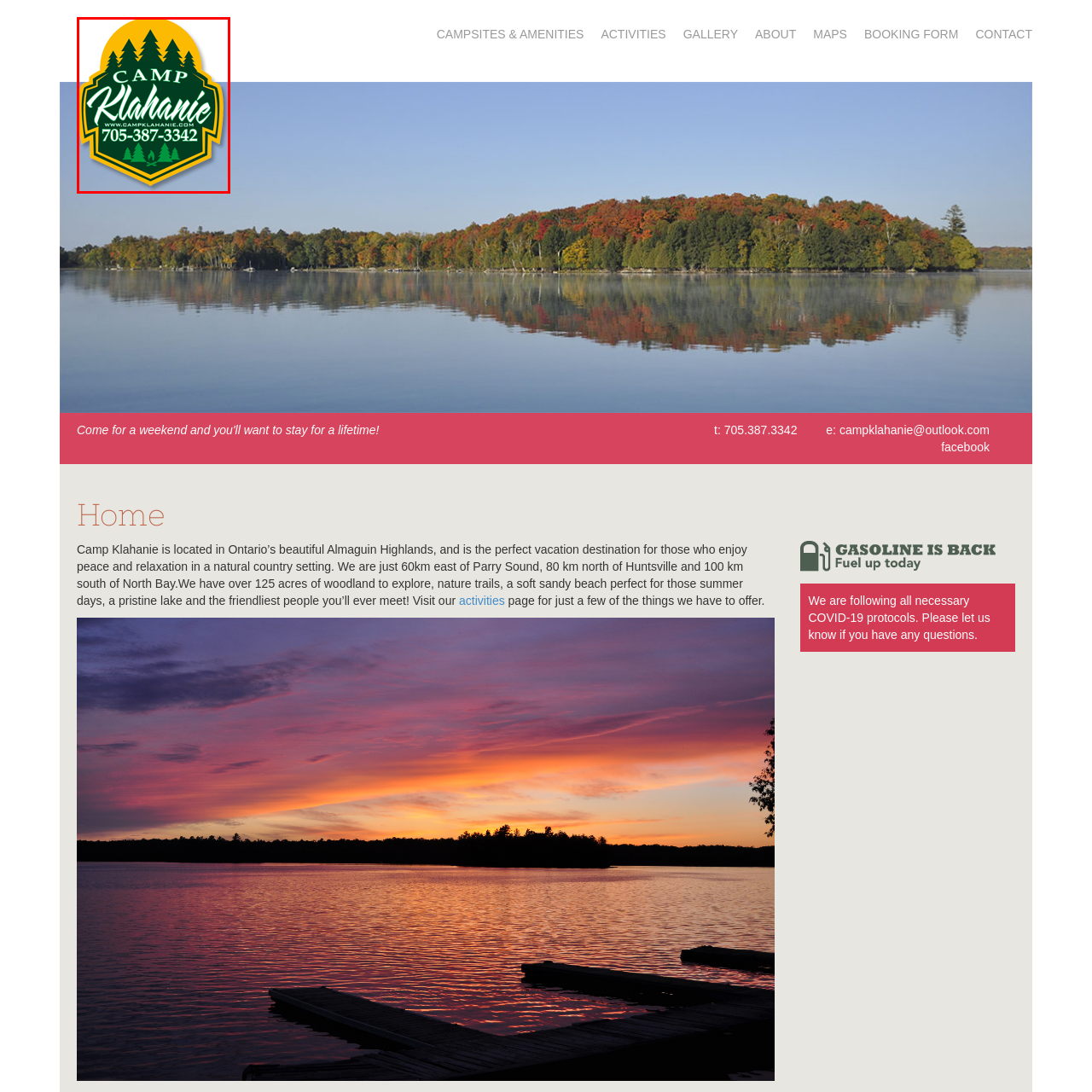Observe the content highlighted by the red box and supply a one-word or short phrase answer to the question: What is the website of Camp Klahanie?

www.campklahanie.com